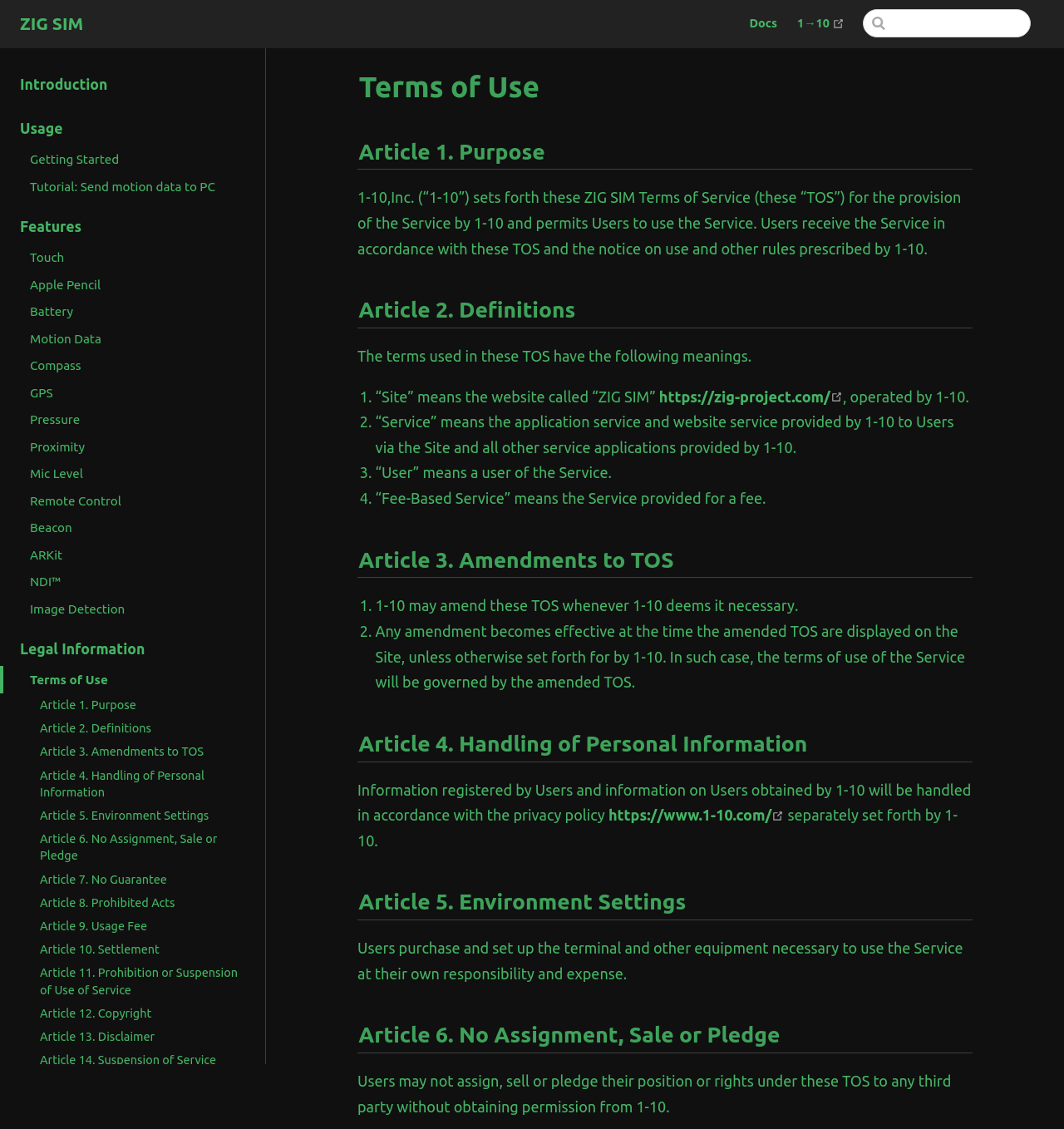Locate the bounding box coordinates of the clickable area needed to fulfill the instruction: "Search".

[0.811, 0.008, 0.969, 0.033]